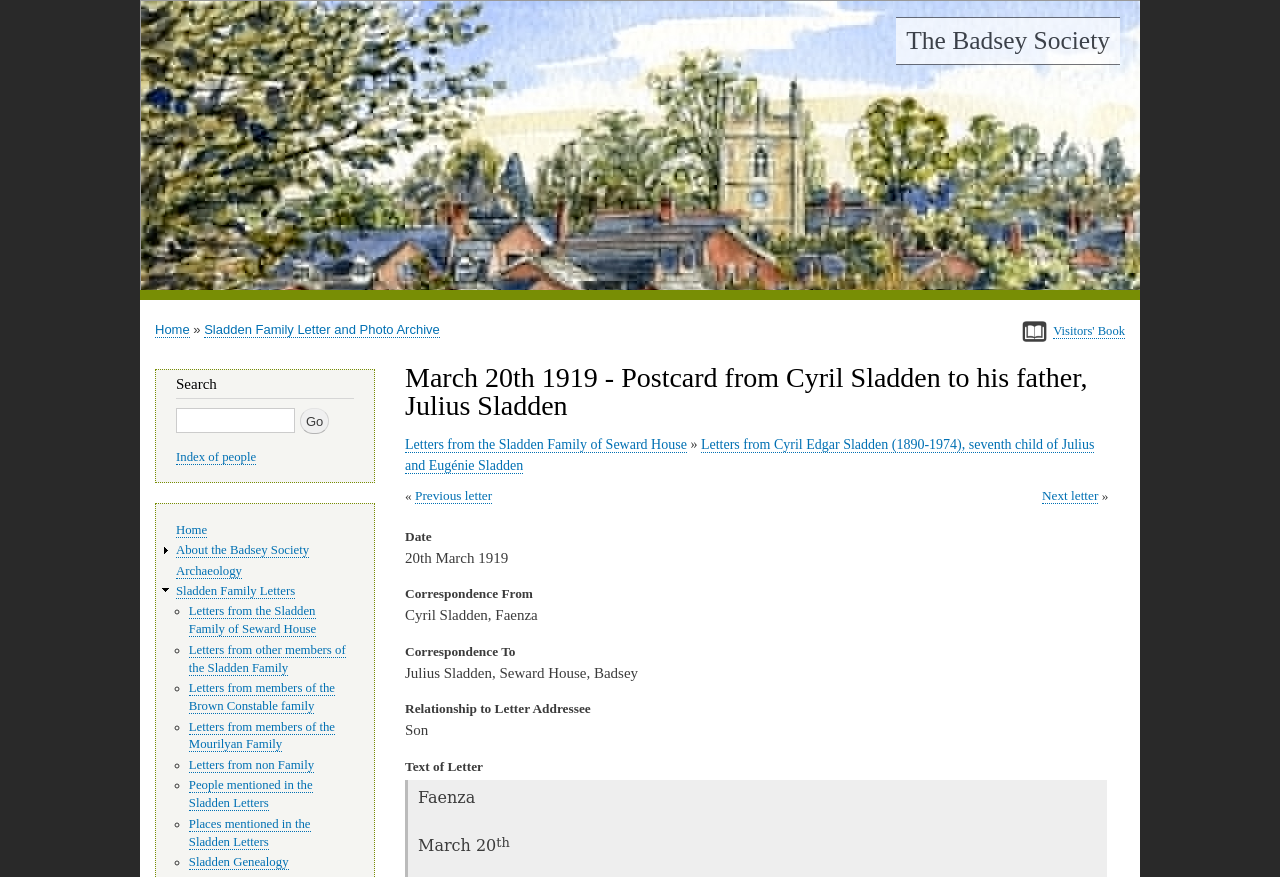Generate the text content of the main heading of the webpage.

March 20th 1919 - Postcard from Cyril Sladden to his father, Julius Sladden